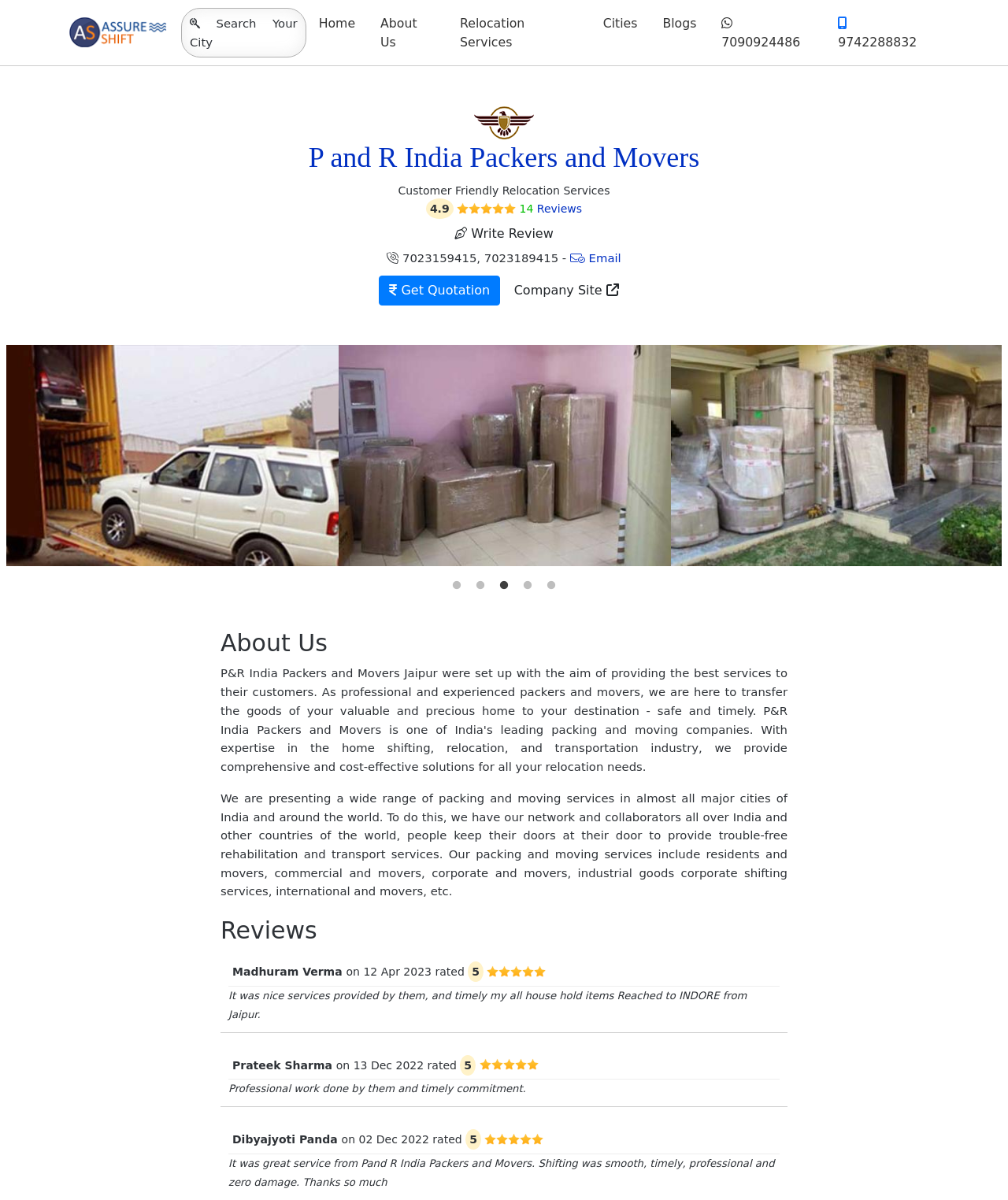Please determine the headline of the webpage and provide its content.

P and R India Packers and Movers